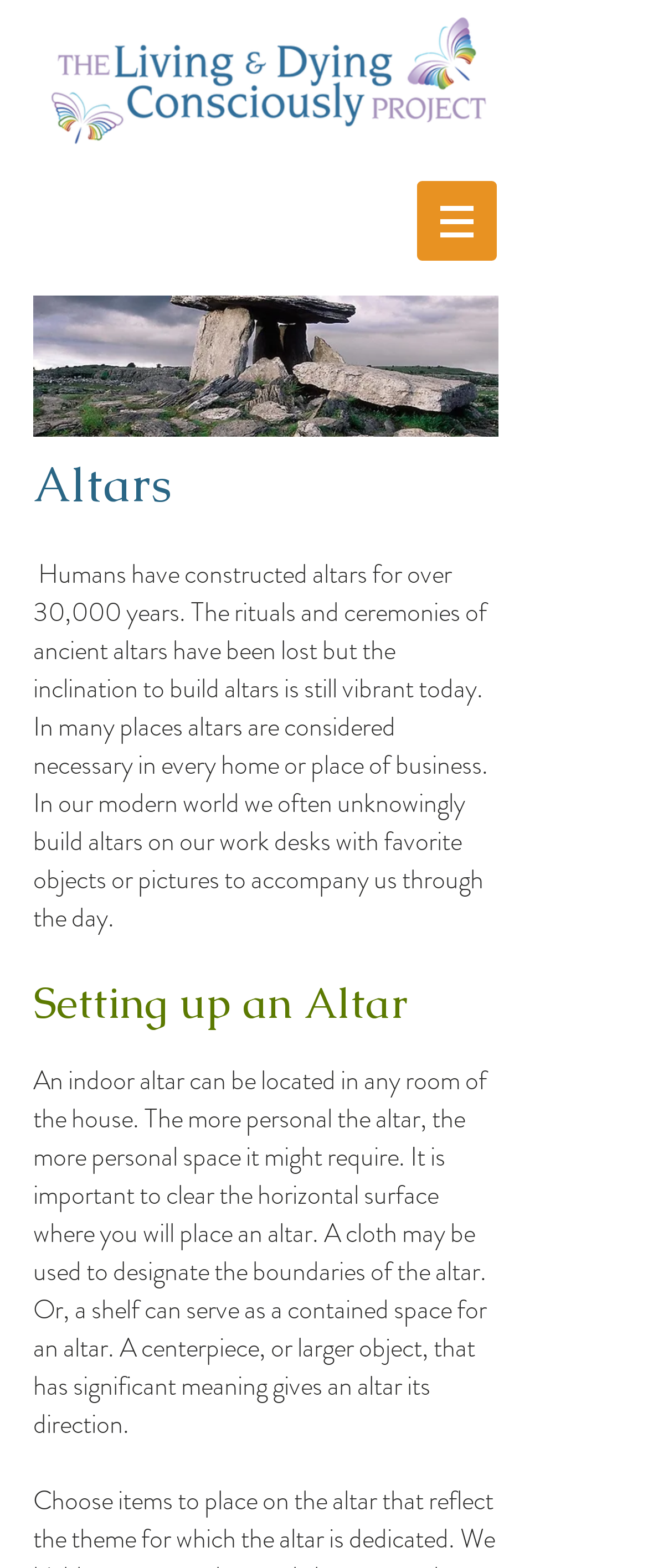From the image, can you give a detailed response to the question below:
Where can an indoor altar be located?

The text states that an indoor altar can be located in any room of the house, and the more personal the altar, the more personal space it might require.